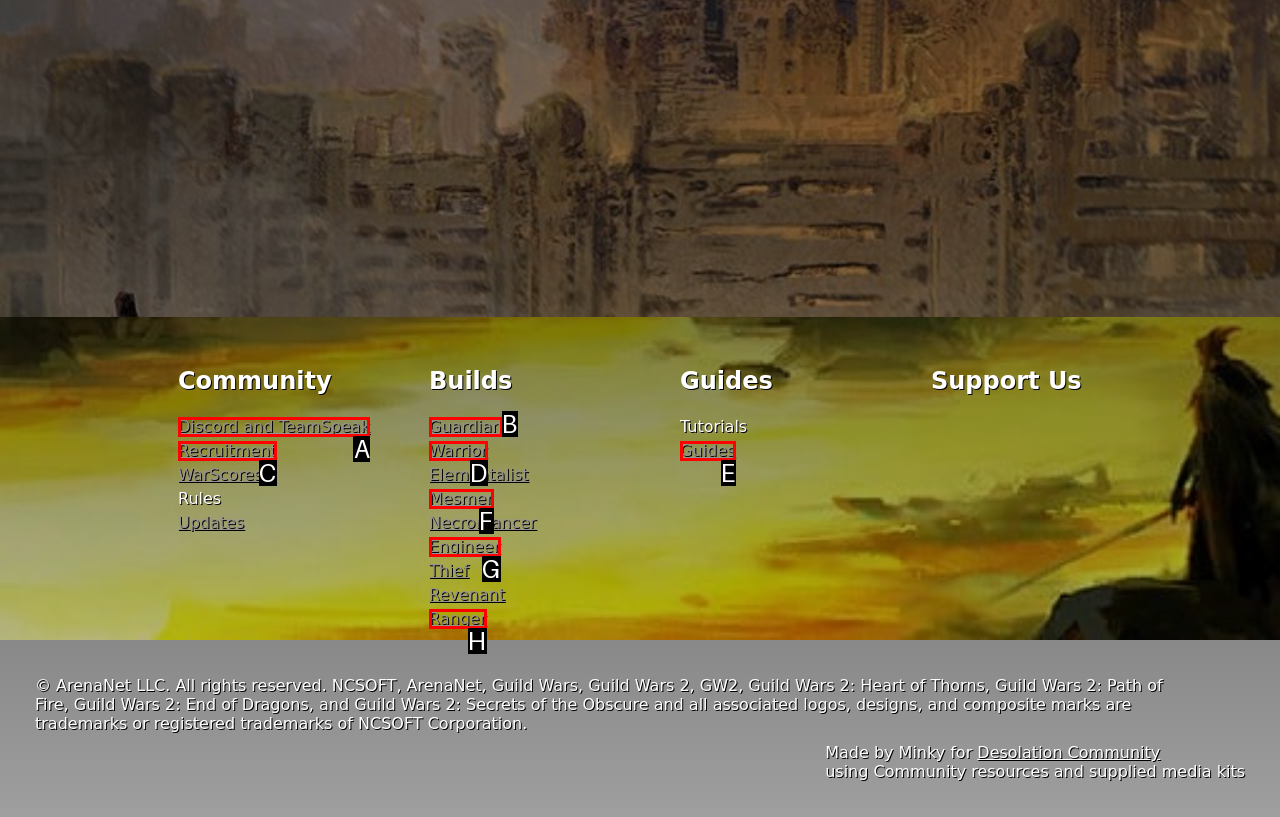Choose the option that best matches the description: Guides
Indicate the letter of the matching option directly.

E